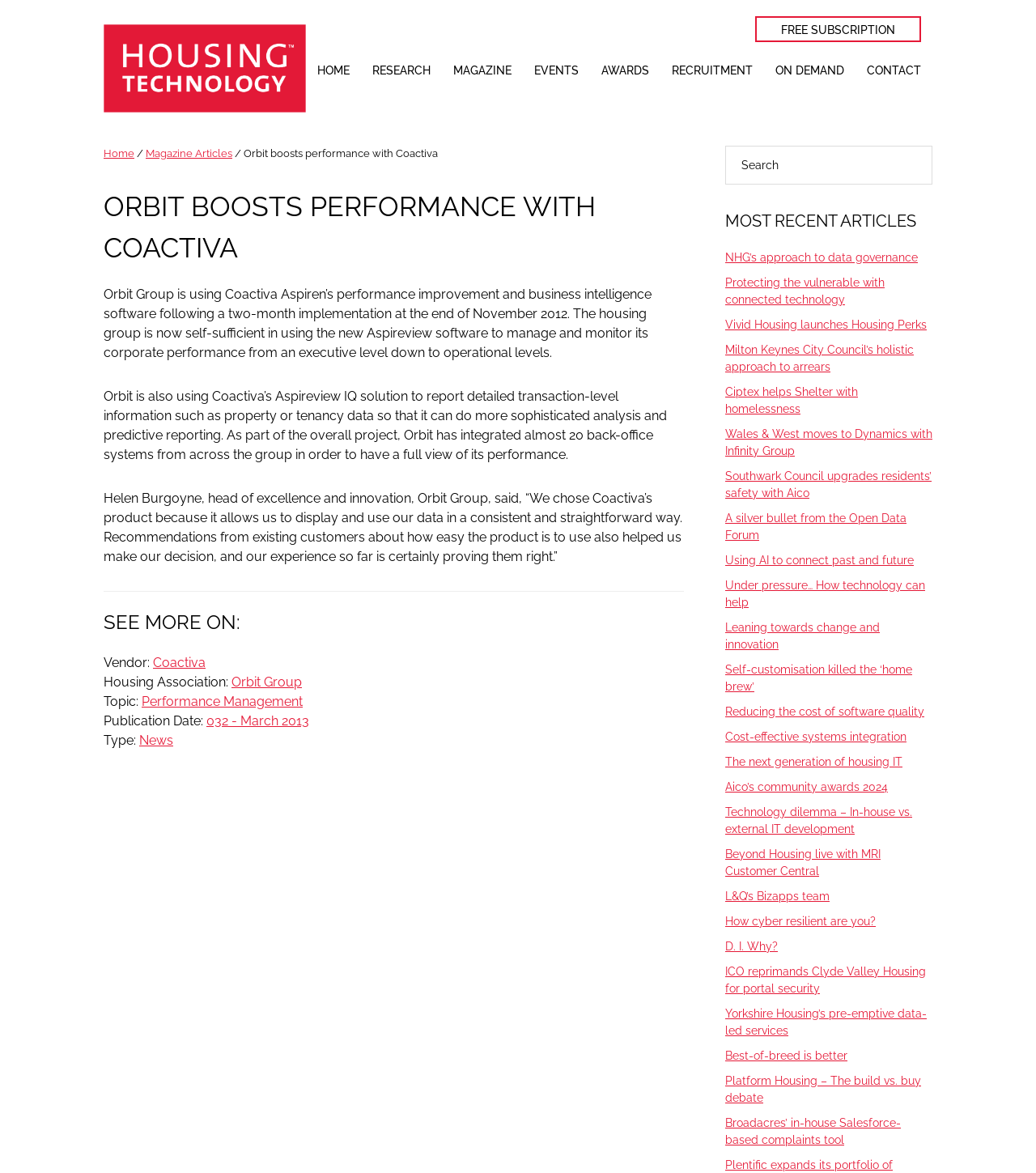Answer the question with a brief word or phrase:
How many back-office systems did Orbit integrate as part of the project?

almost 20